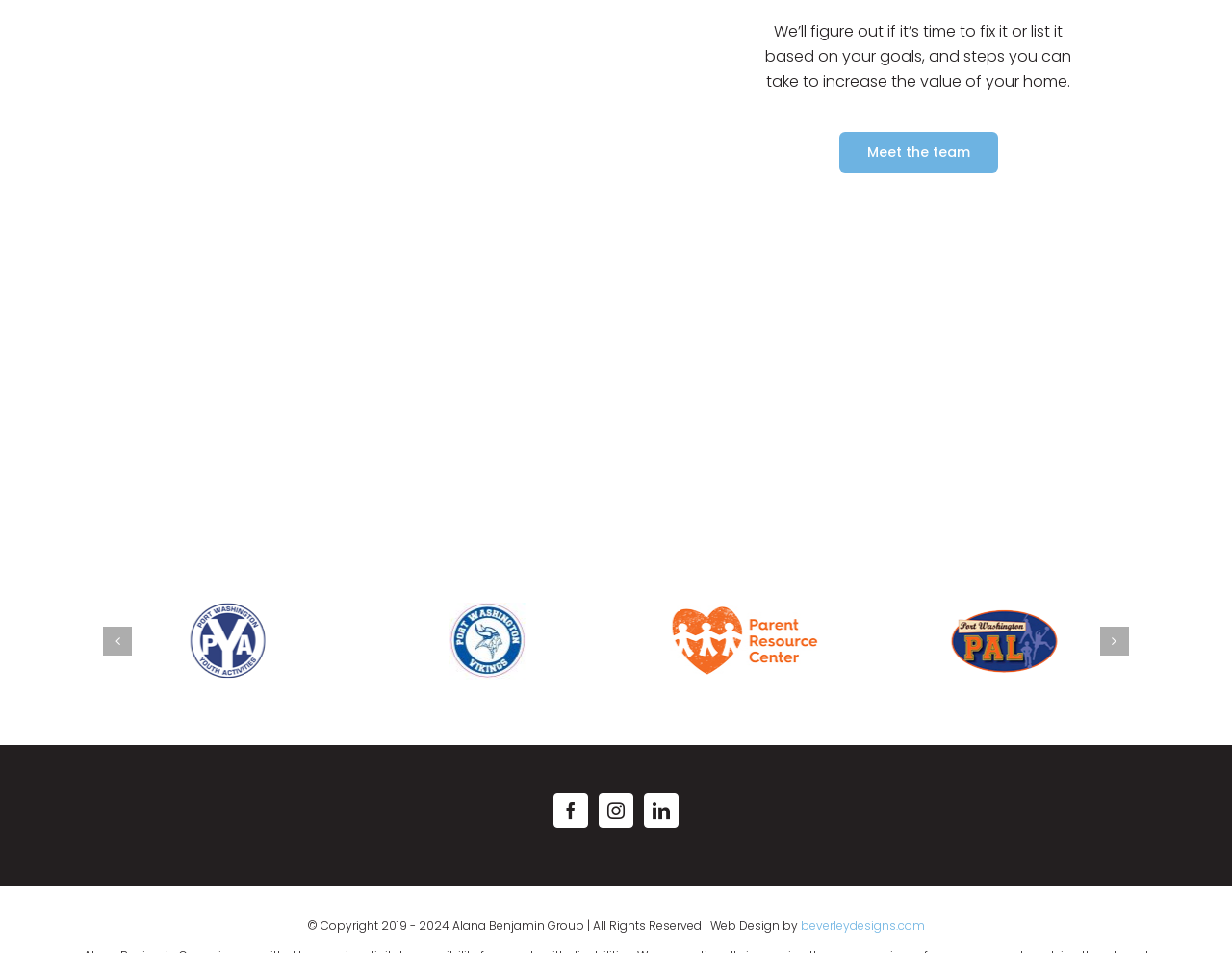Bounding box coordinates are specified in the format (top-left x, top-left y, bottom-right x, bottom-right y). All values are floating point numbers bounded between 0 and 1. Please provide the bounding box coordinate of the region this sentence describes: aria-label="Facebook"

[0.449, 0.873, 0.477, 0.909]